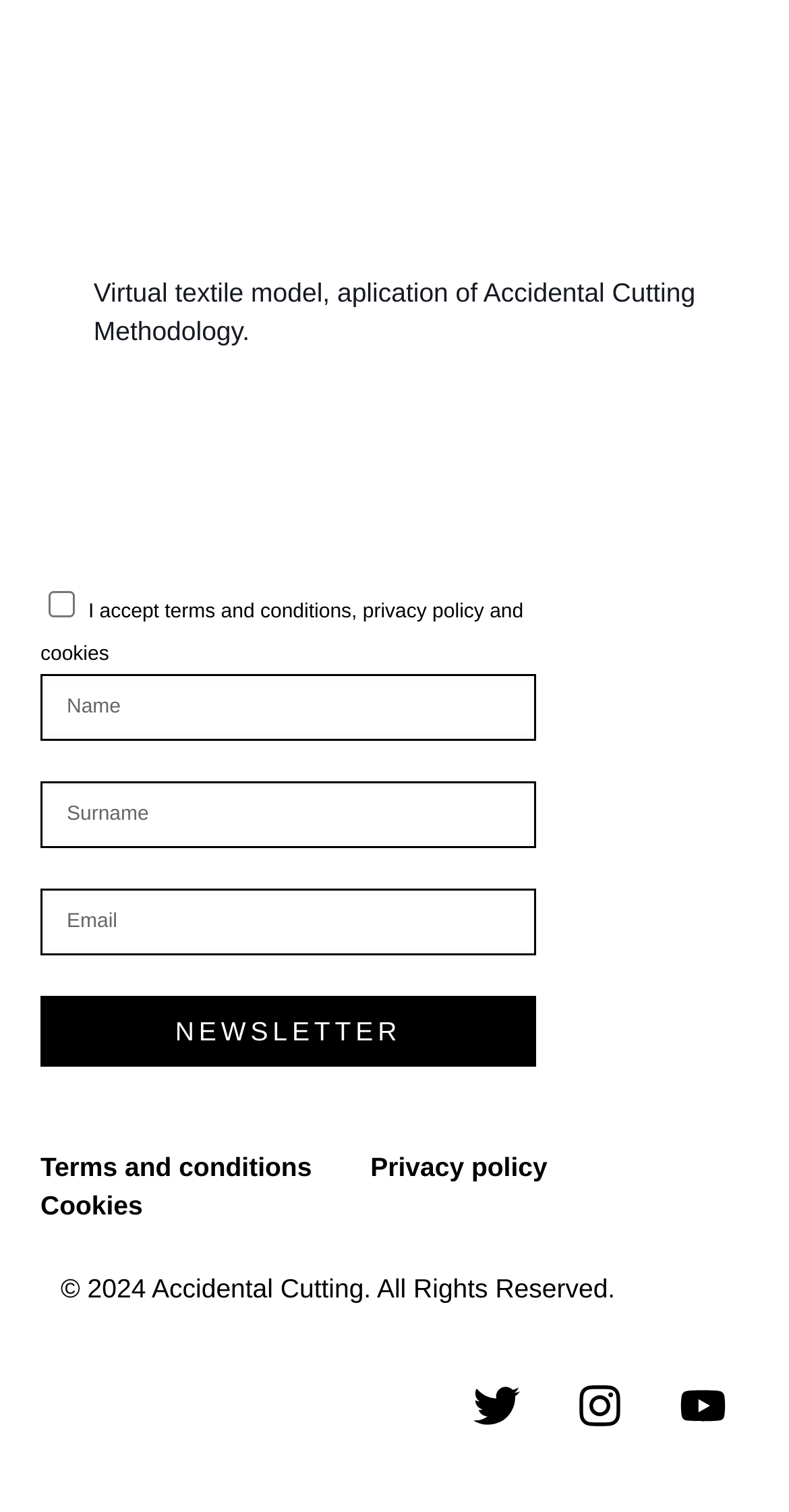Can you show the bounding box coordinates of the region to click on to complete the task described in the instruction: "Visit Instagram"?

[0.7, 0.899, 0.818, 0.96]